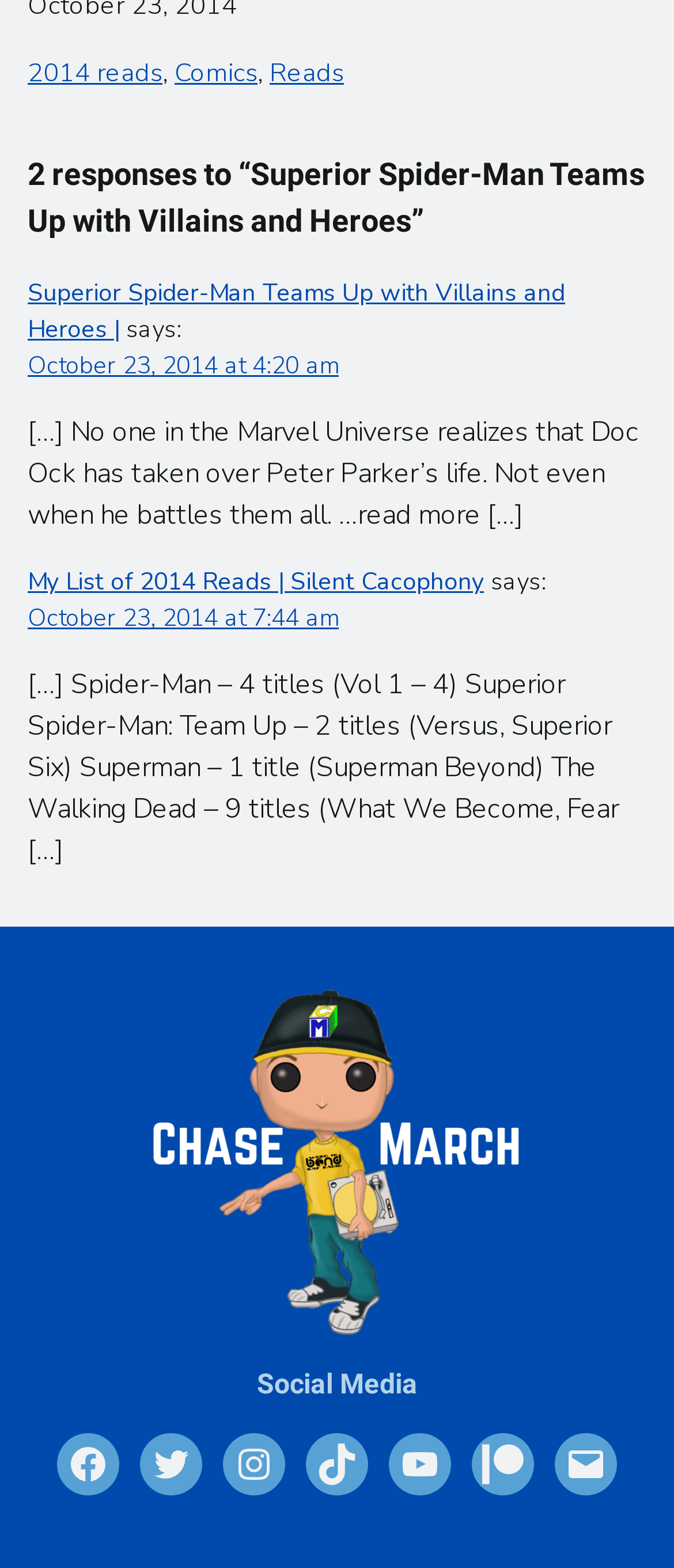Locate the bounding box coordinates of the element you need to click to accomplish the task described by this instruction: "View the image".

[0.222, 0.613, 0.778, 0.853]